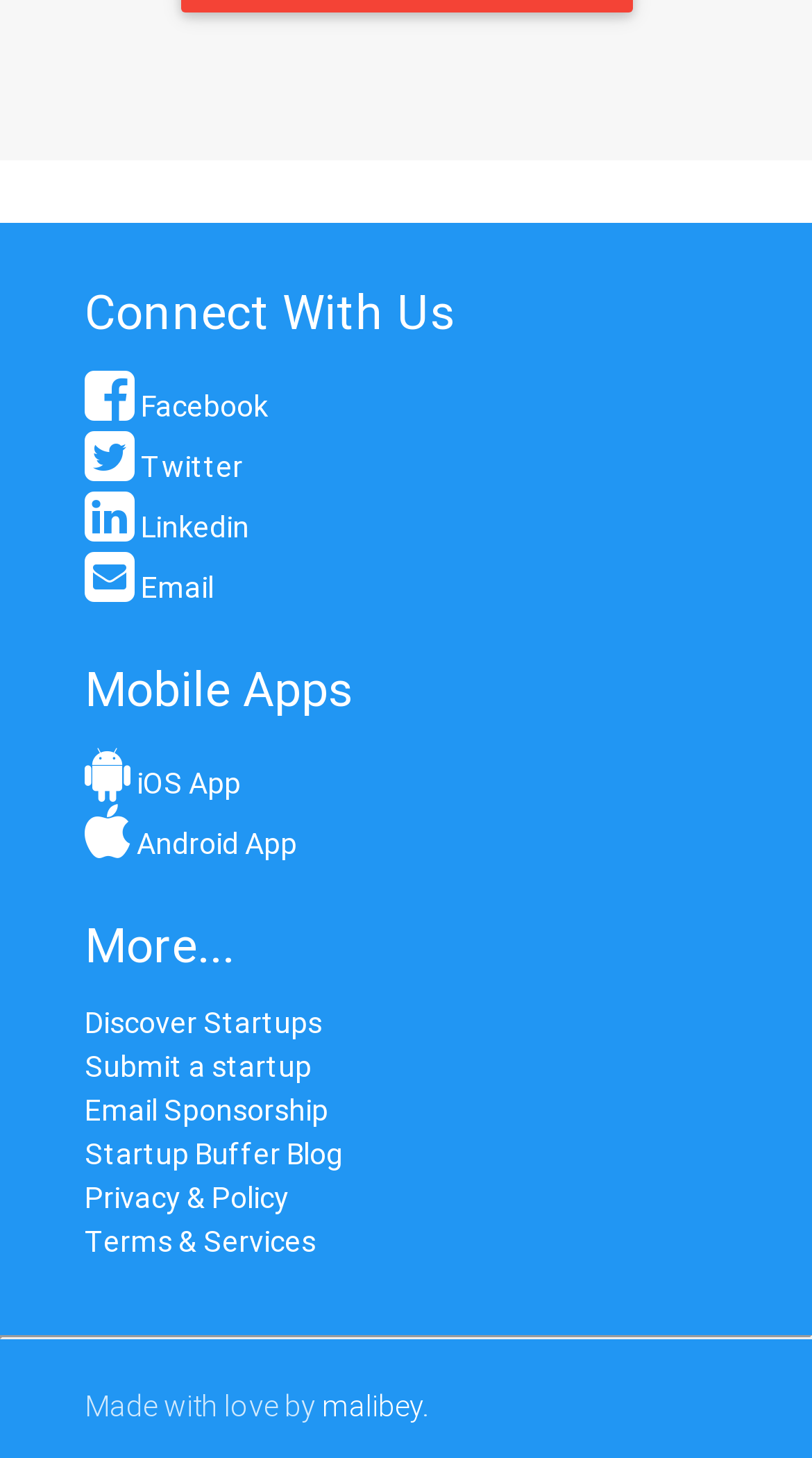How many social media links are available?
Using the image, give a concise answer in the form of a single word or short phrase.

4